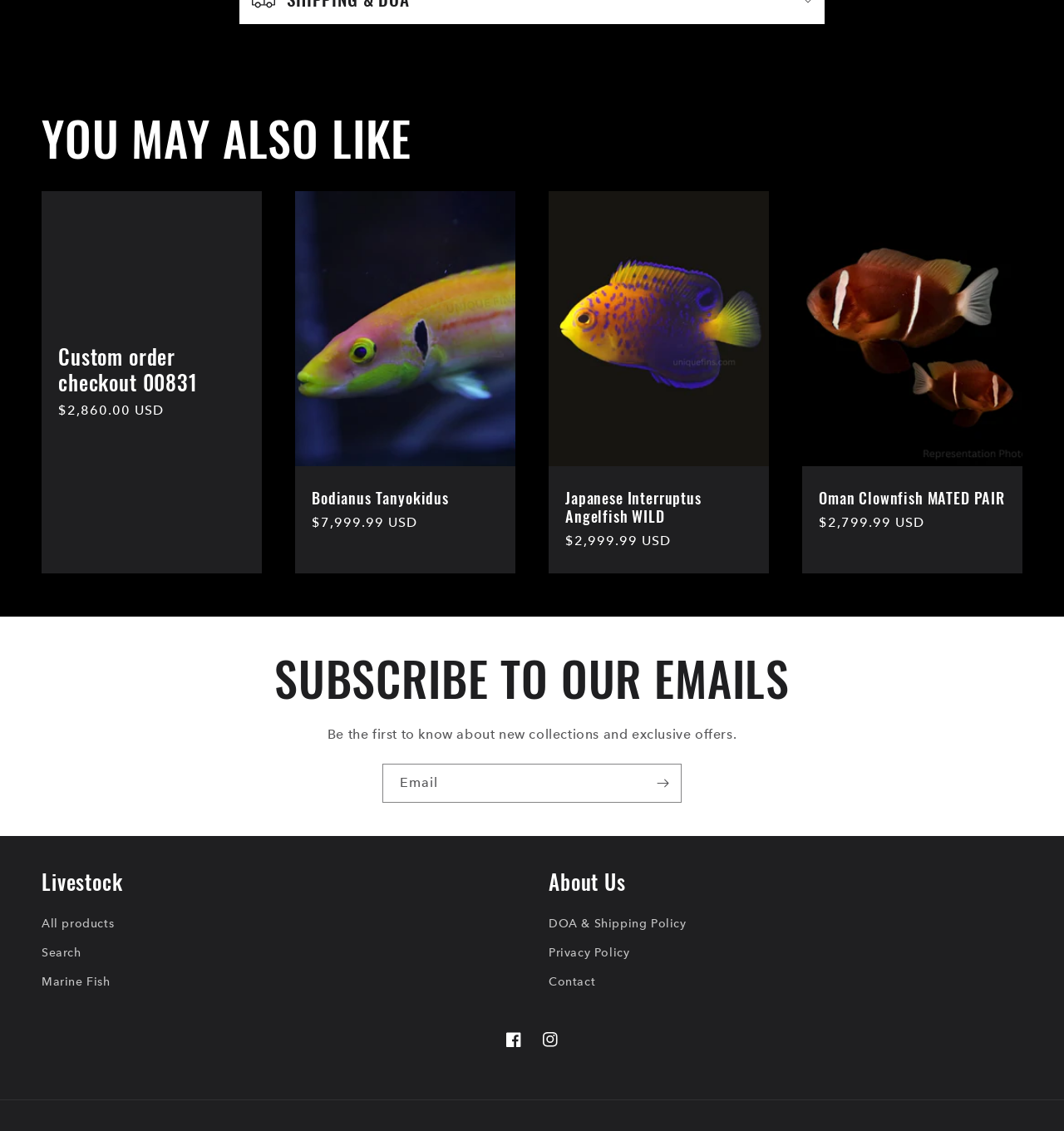What type of products are listed on this webpage?
Based on the image, provide a one-word or brief-phrase response.

Livestock